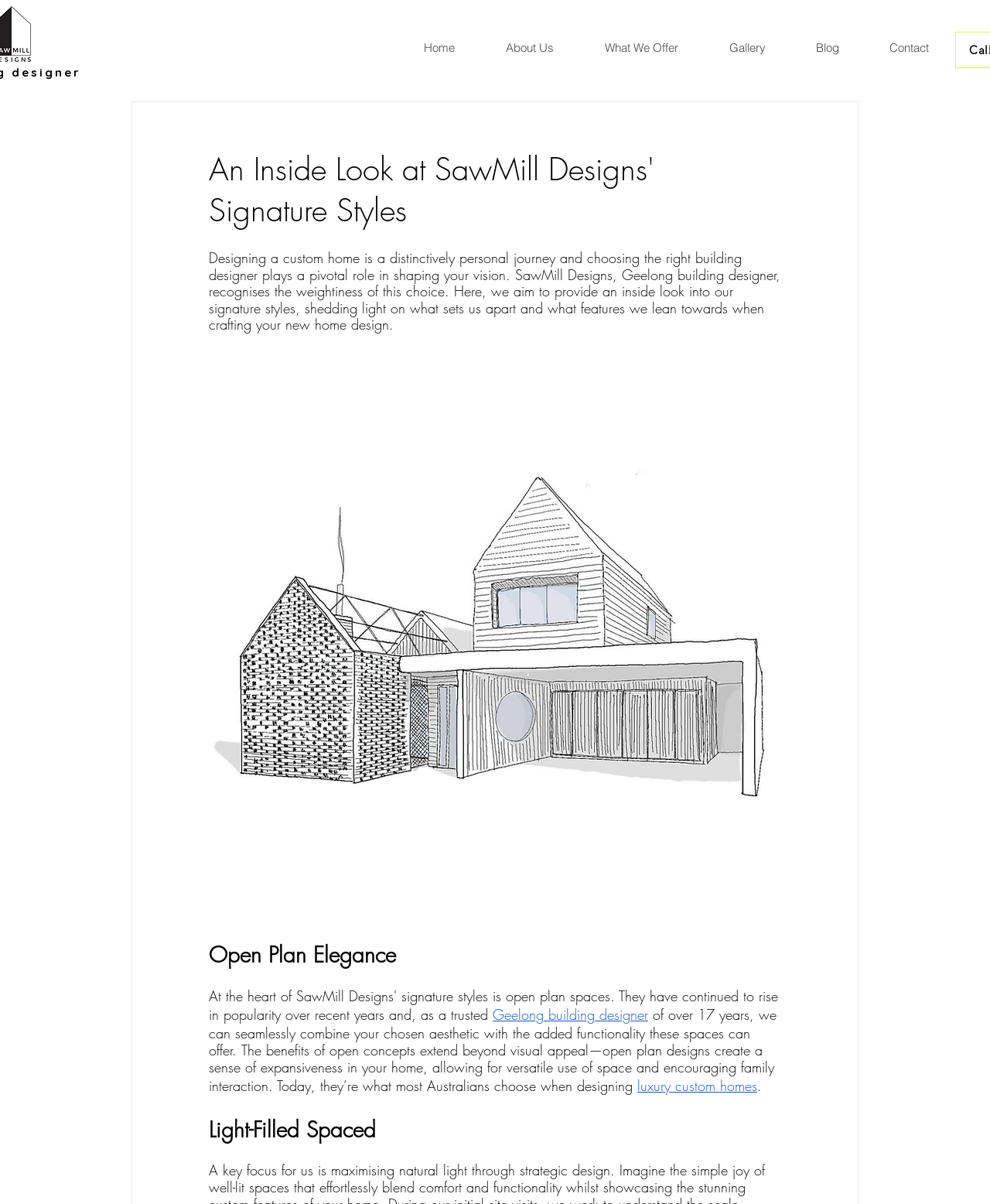Please determine the bounding box coordinates of the element to click on in order to accomplish the following task: "Select 'English' language". Ensure the coordinates are four float numbers ranging from 0 to 1, i.e., [left, top, right, bottom].

None